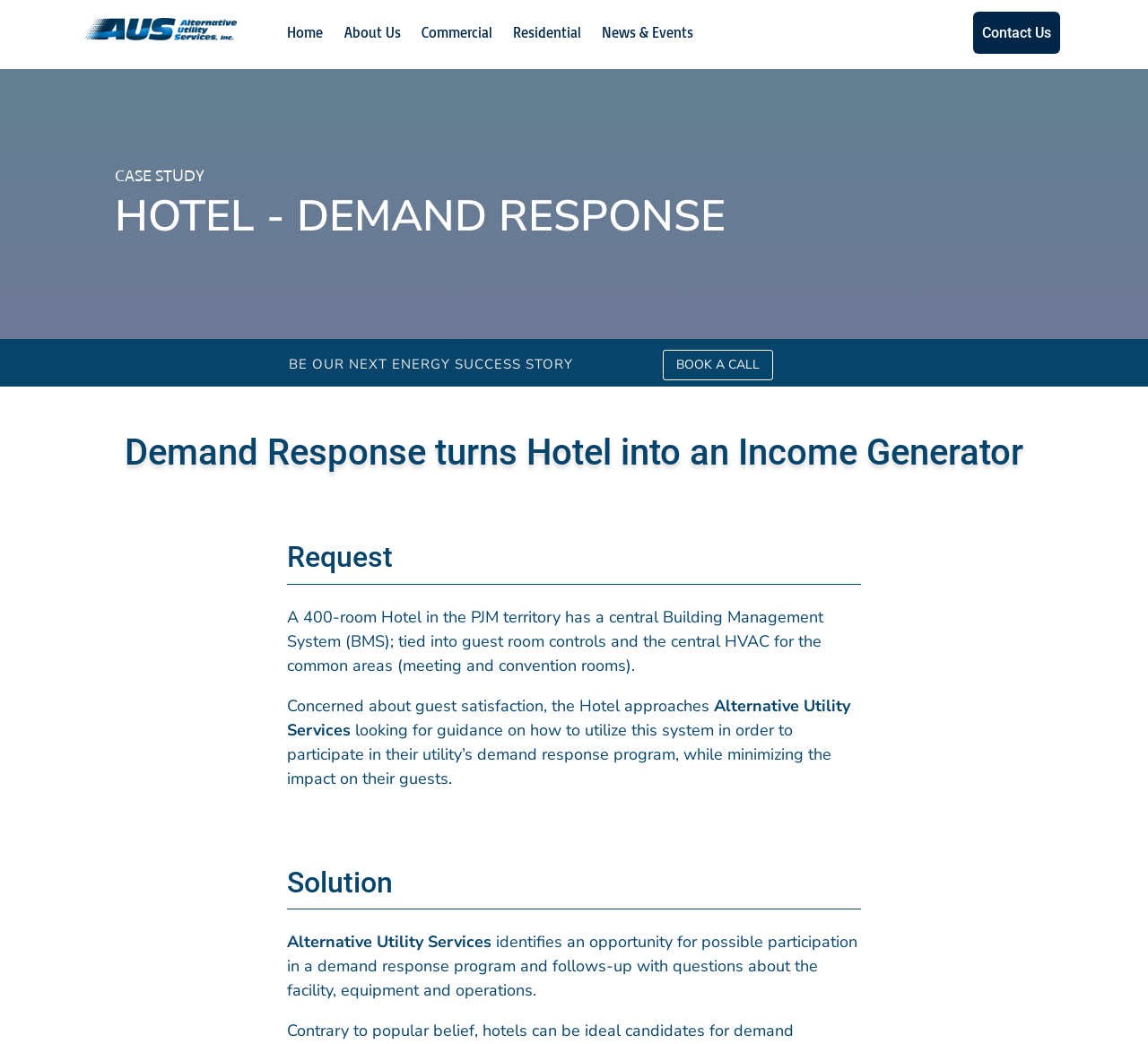Please specify the bounding box coordinates in the format (top-left x, top-left y, bottom-right x, bottom-right y), with values ranging from 0 to 1. Identify the bounding box for the UI component described as follows: News & Events

[0.525, 0.024, 0.604, 0.066]